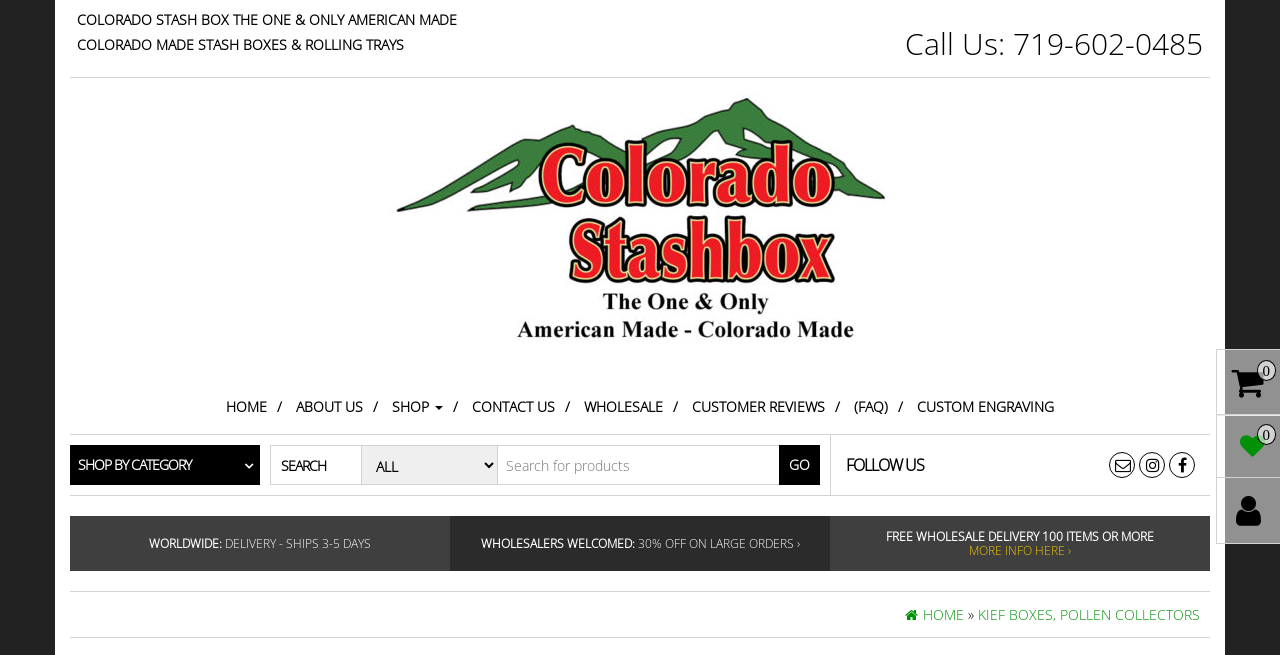What is the benefit for wholesalers? Analyze the screenshot and reply with just one word or a short phrase.

30% off on large orders